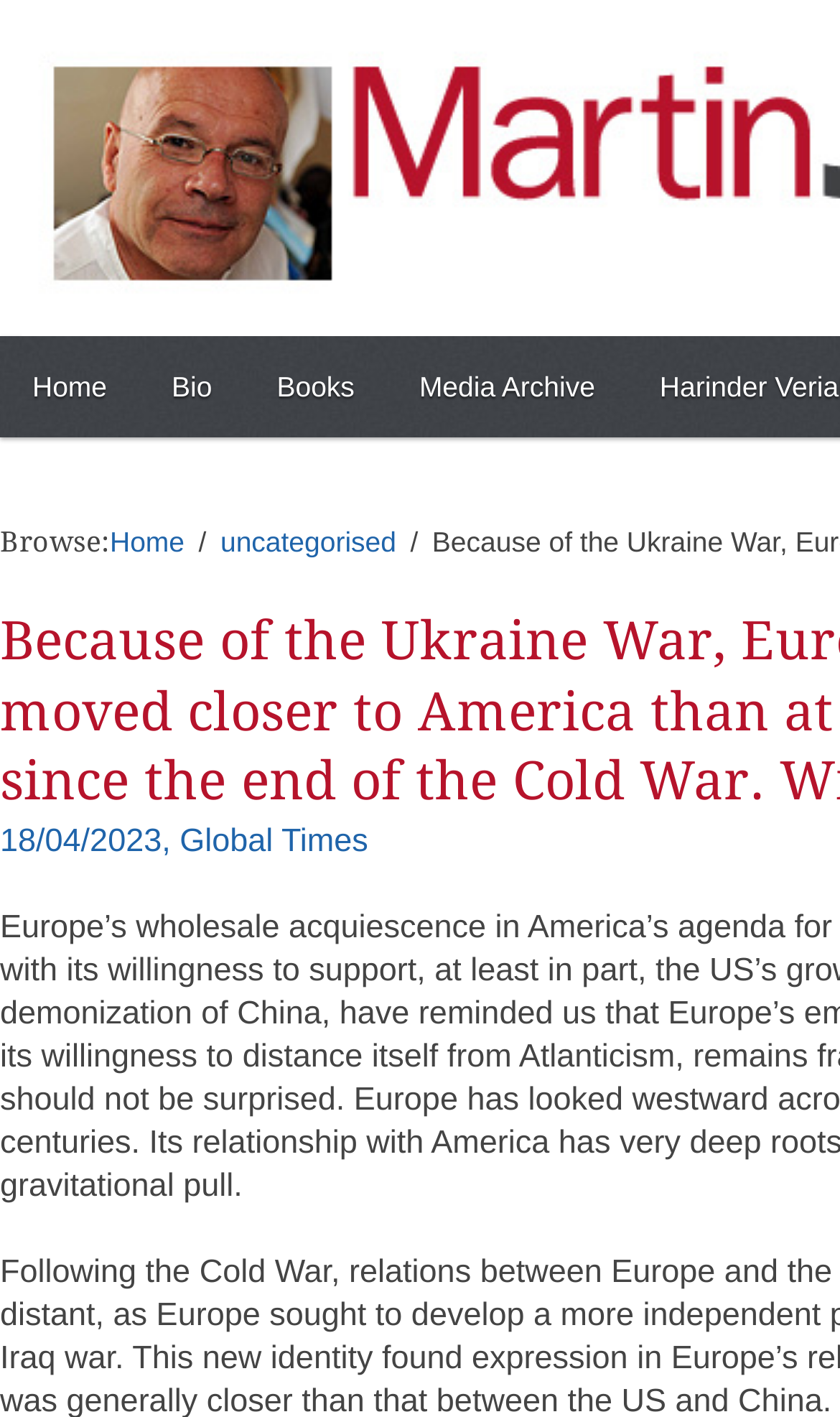Give a one-word or phrase response to the following question: What is the text of the heading above the links 'Home' and 'uncategorised'?

Browse: